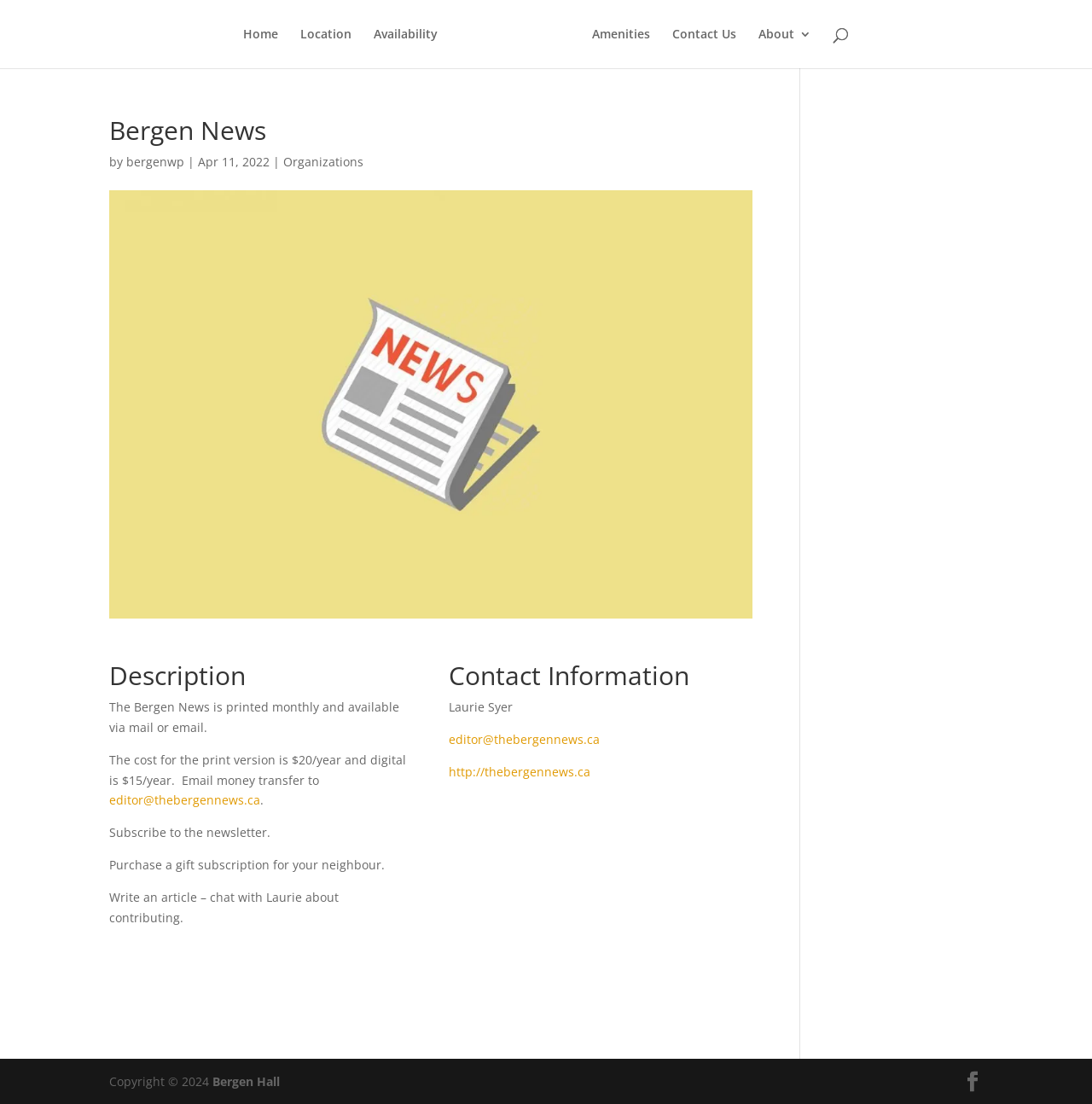Please identify the bounding box coordinates of the element's region that I should click in order to complete the following instruction: "Go to Axonaut". The bounding box coordinates consist of four float numbers between 0 and 1, i.e., [left, top, right, bottom].

None